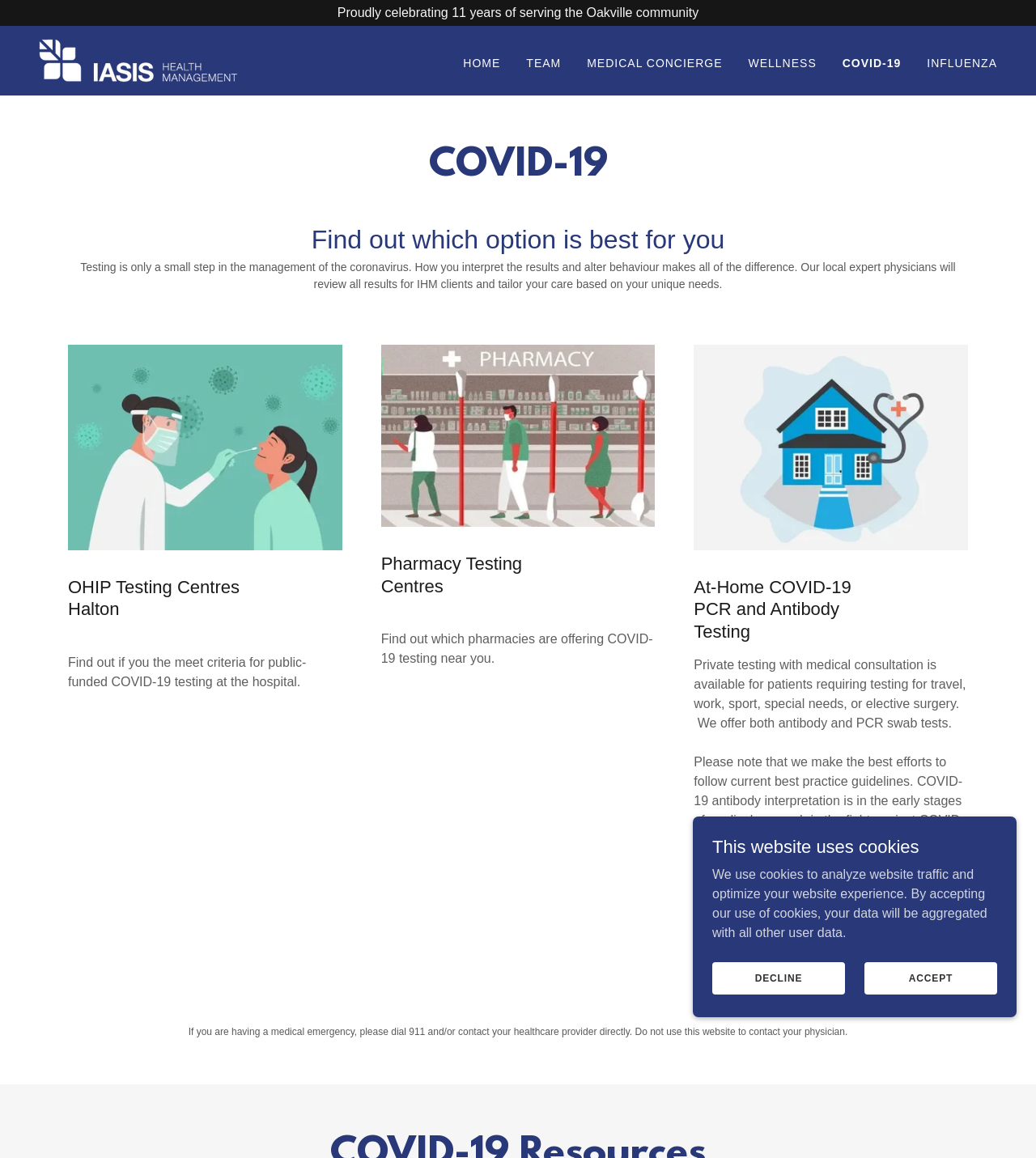Using the element description: "title="Iasis Health Management"", determine the bounding box coordinates for the specified UI element. The coordinates should be four float numbers between 0 and 1, [left, top, right, bottom].

[0.038, 0.046, 0.23, 0.057]